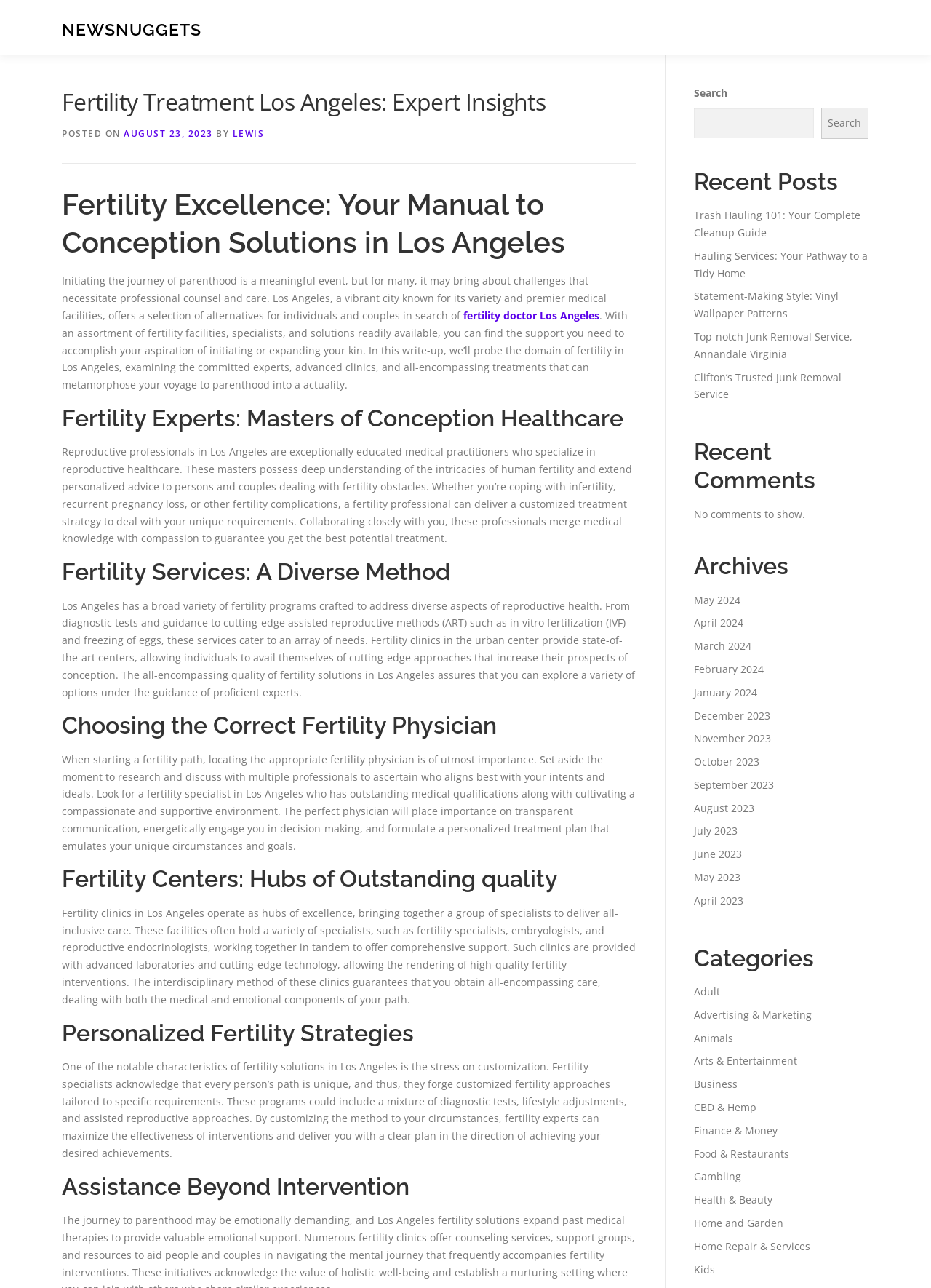Articulate a complete and detailed caption of the webpage elements.

This webpage is about fertility treatment in Los Angeles, providing expert insights and information on various aspects of fertility care. At the top, there is a header section with links to "NEWSNUGGETS", "Contact", and "Privacy Policy". Below the header, there is a main content section with a heading "Fertility Treatment Los Angeles: Expert Insights" followed by a subheading "POSTED ON AUGUST 23, 2023 BY LEWIS".

The main content is divided into several sections, each with its own heading. The first section discusses the importance of fertility care in Los Angeles, highlighting the challenges that individuals and couples may face and the availability of various fertility facilities, specialists, and solutions in the city.

The subsequent sections delve deeper into the topics of fertility experts, fertility services, choosing the right fertility physician, fertility centers, personalized fertility strategies, and assistance beyond intervention. Each section provides detailed information and insights on these topics, emphasizing the importance of customized care and the range of options available in Los Angeles.

On the right-hand side of the page, there is a sidebar with several sections, including "Search", "Recent Posts", "Recent Comments", "Archives", and "Categories". The "Recent Posts" section lists several article titles, while the "Archives" section provides links to monthly archives from May 2024 to August 2023. The "Categories" section lists various categories, including "Adult", "Advertising & Marketing", "Animals", and many others.

Overall, this webpage appears to be a comprehensive resource for individuals and couples seeking information on fertility treatment in Los Angeles, providing expert insights and guidance on various aspects of fertility care.